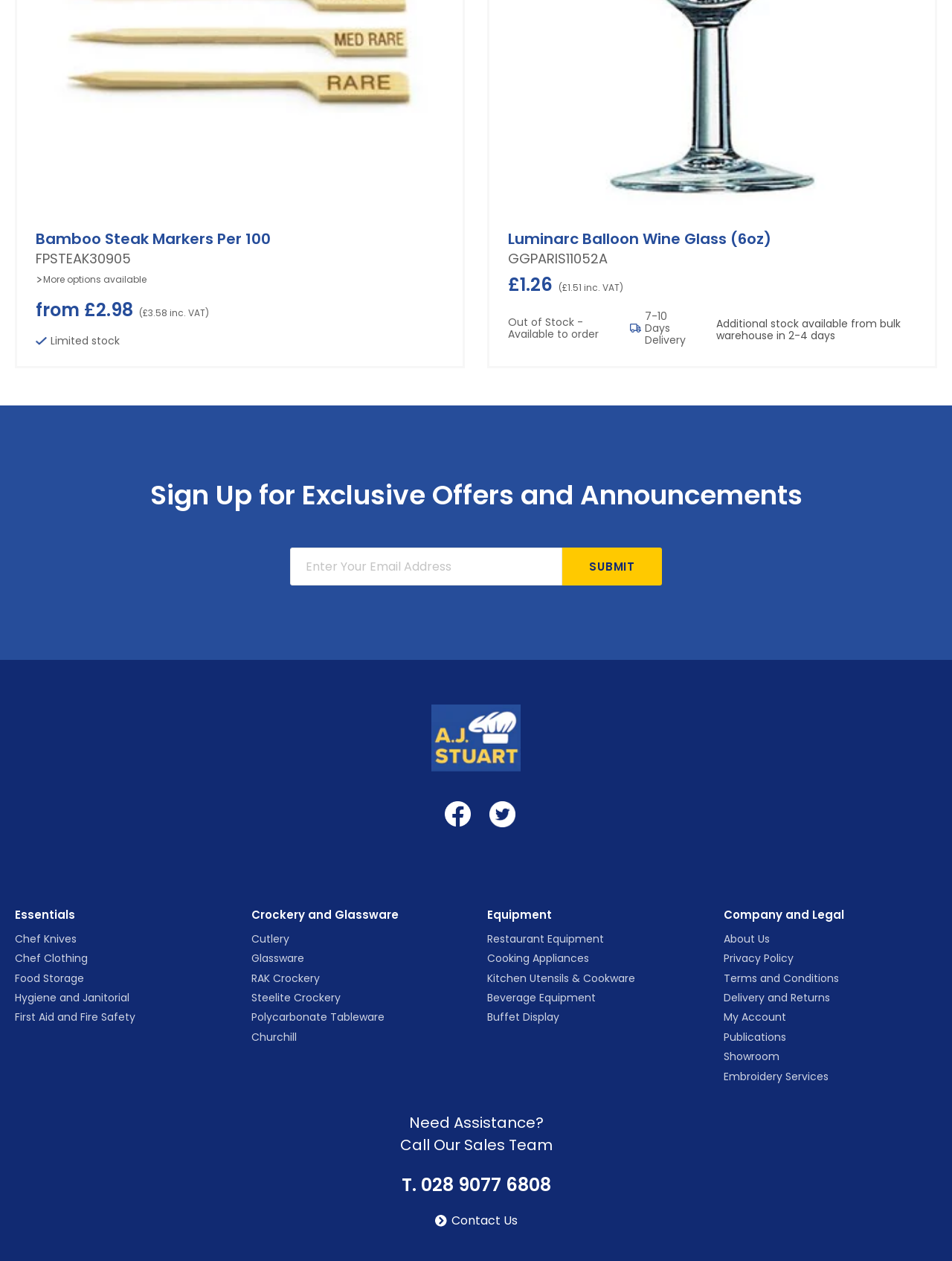Locate the bounding box coordinates of the element I should click to achieve the following instruction: "read recent posts".

None